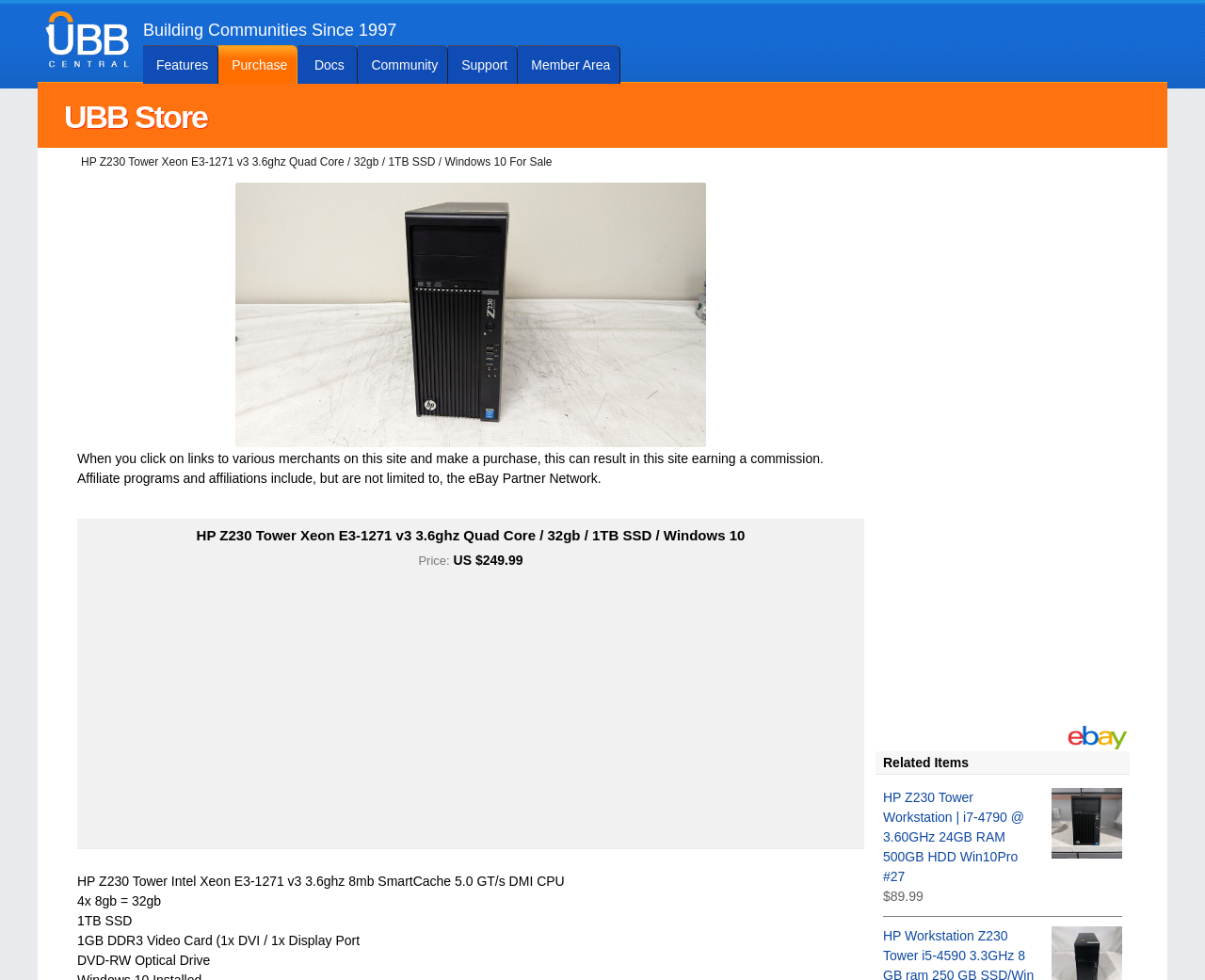Explain the webpage in detail.

This webpage is an online marketplace listing for a used HP Z230 Tower computer. At the top, there are several links to different sections of the website, including "UBB Central", "Features", "Purchase", "Docs", "Community", "Support", and "Member Area". Below these links, there is a heading that reads "UBB Store".

The main content of the page is a table that displays the details of the HP Z230 Tower computer for sale. The table has a heading that reads "HP Z230 Tower Xeon E3-1271 v3 3.6ghz Quad Core / 32gb / 1TB SSD / Windows 10 For Sale". Below this heading, there is a link to the product title, an image of the computer, and a brief description of the product.

The description lists the computer's specifications, including the processor, memory, storage, and video card. There are also several static text elements that provide additional information about the computer.

To the right of the product description, there are two advertisements displayed in iframes. Below the product description, there is a section titled "Related Items" that lists other similar products for sale. Each related item has a link to the product title, an image, and a brief description, including the price.

Overall, the webpage is a product listing page that provides detailed information about the HP Z230 Tower computer for sale, as well as links to other similar products.